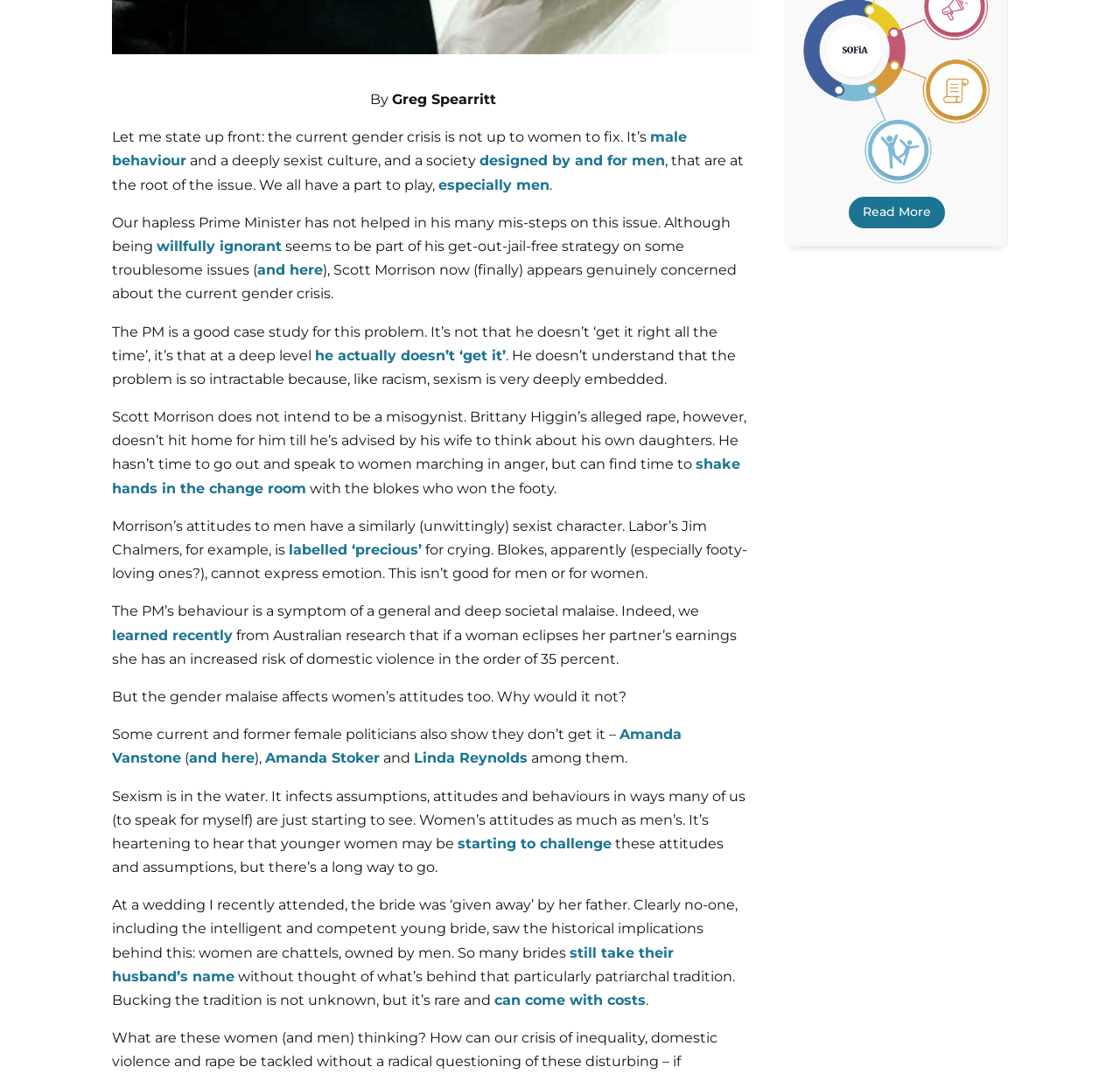Determine the bounding box coordinates of the UI element described by: "starting to challenge".

[0.409, 0.778, 0.546, 0.793]